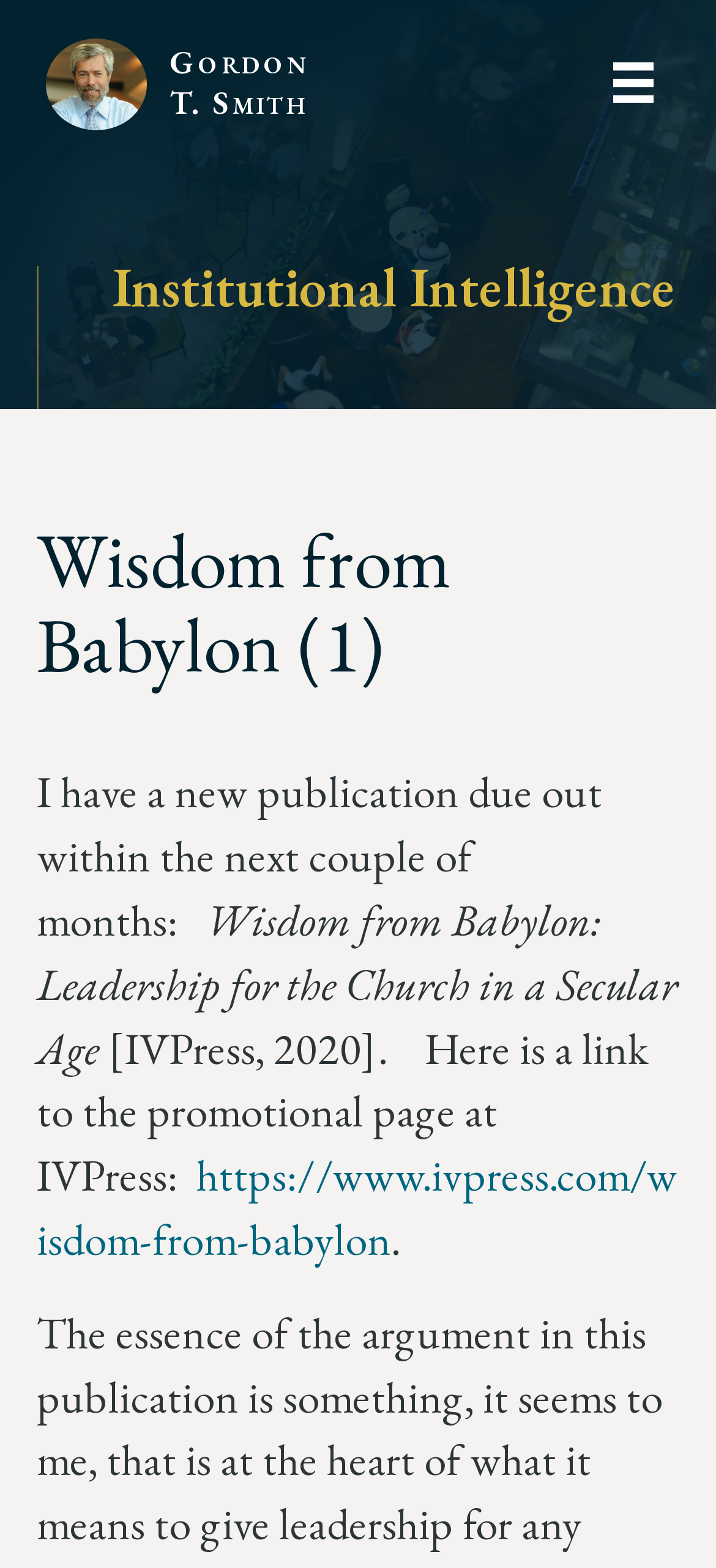Examine the image carefully and respond to the question with a detailed answer: 
What is the release year of the publication?

The release year of the publication can be determined by looking at the text '[IVPress, 2020]'. This text mentions the release year as '2020'.